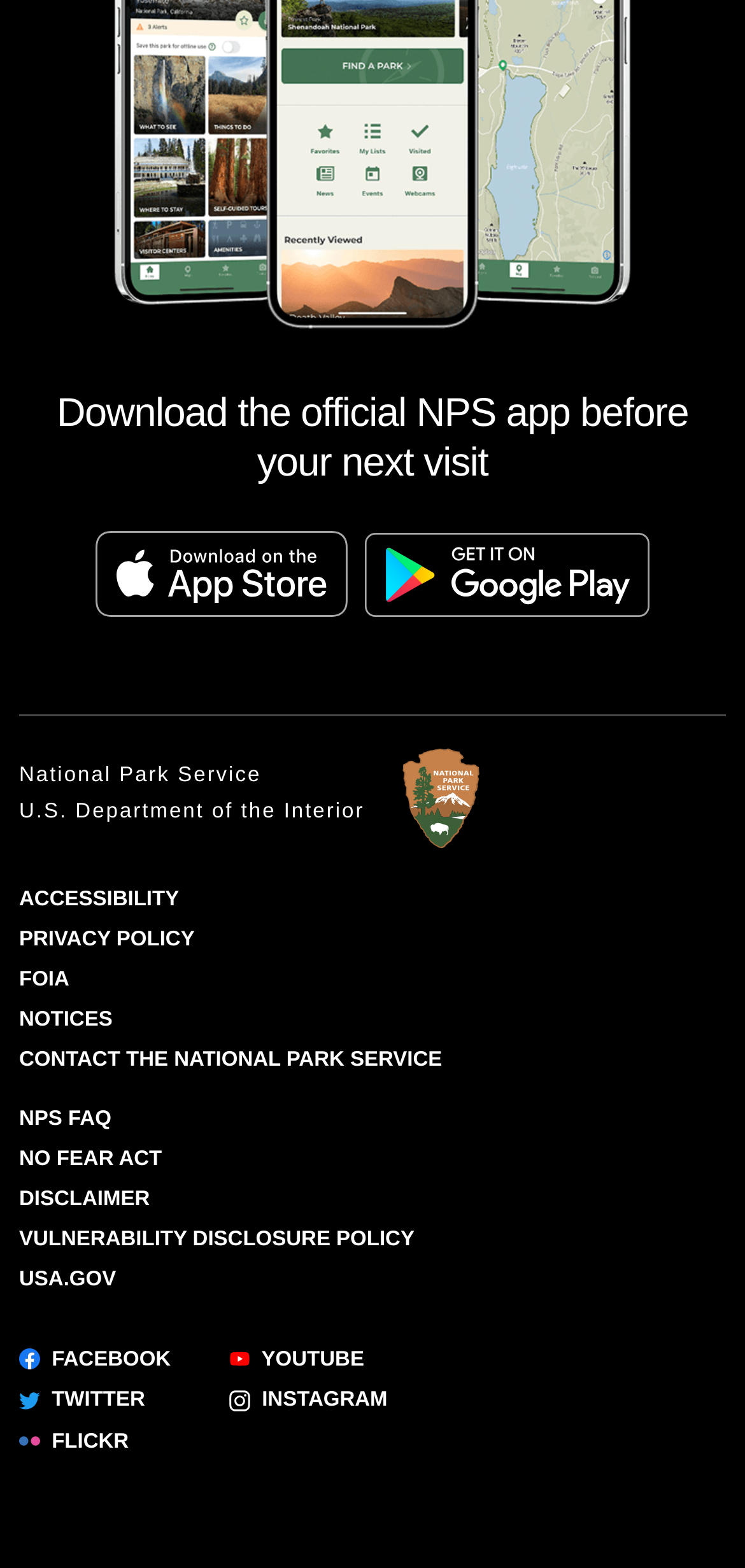Identify the bounding box coordinates for the UI element described as: "Instagram".

[0.308, 0.886, 0.52, 0.9]